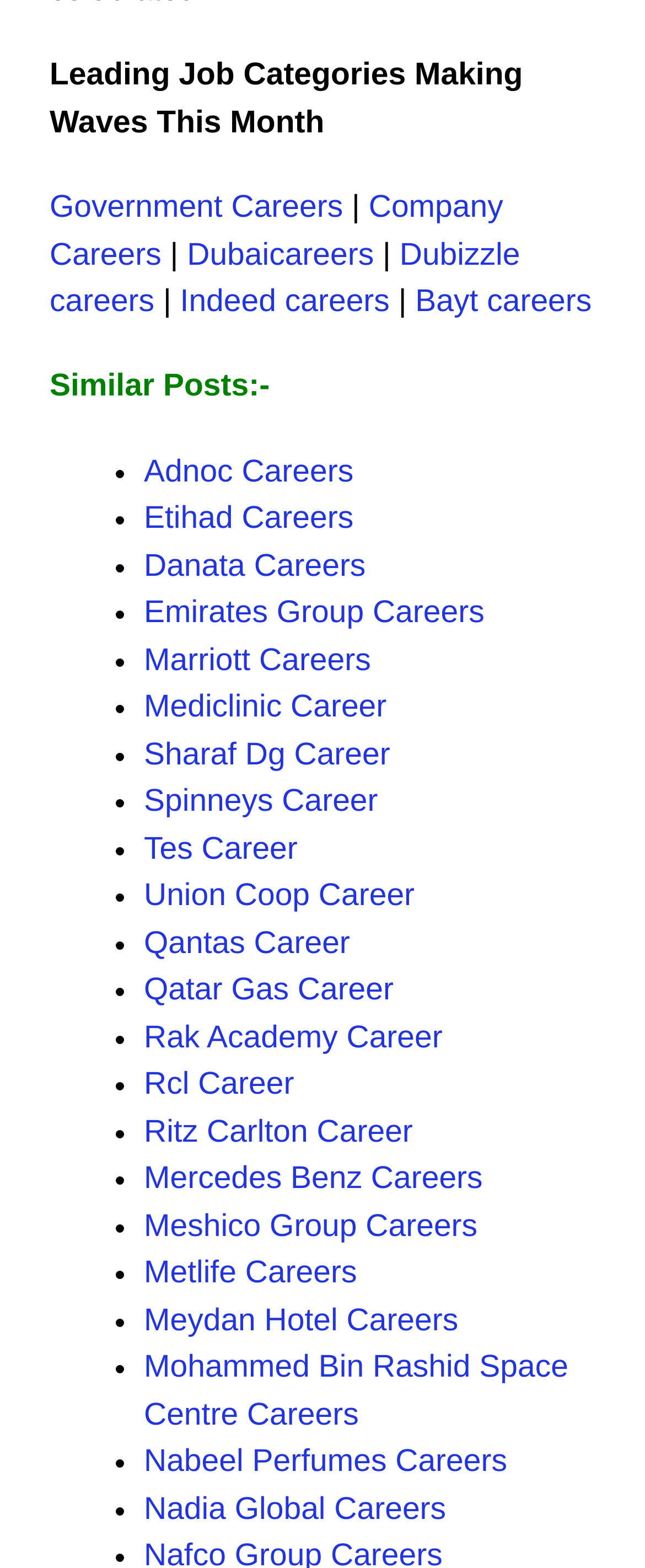Extract the bounding box coordinates for the described element: "Shaolin_Martial_Arts". The coordinates should be represented as four float numbers between 0 and 1: [left, top, right, bottom].

None